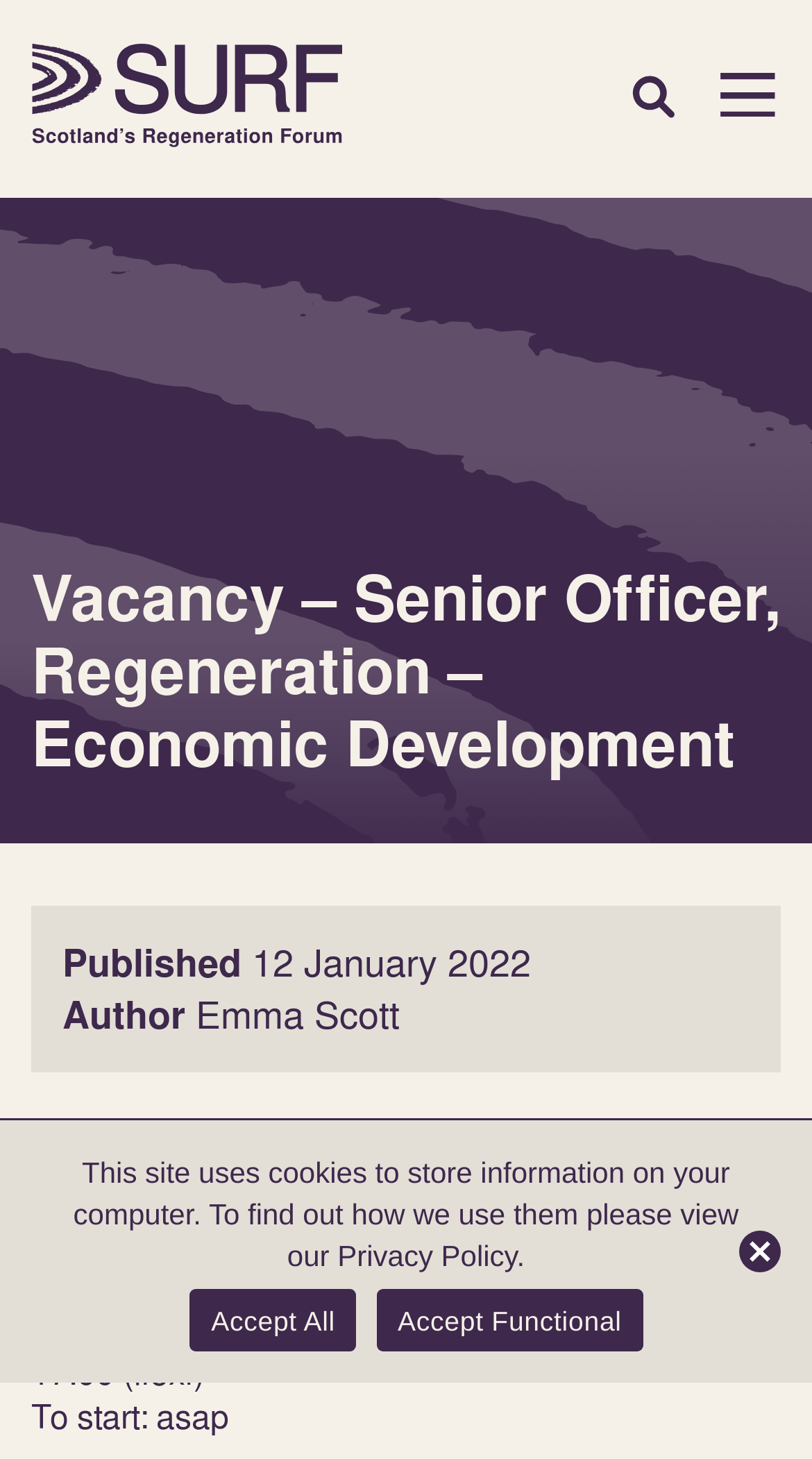Respond to the following question using a concise word or phrase: 
What is the publication date of the vacancy?

12 January 2022